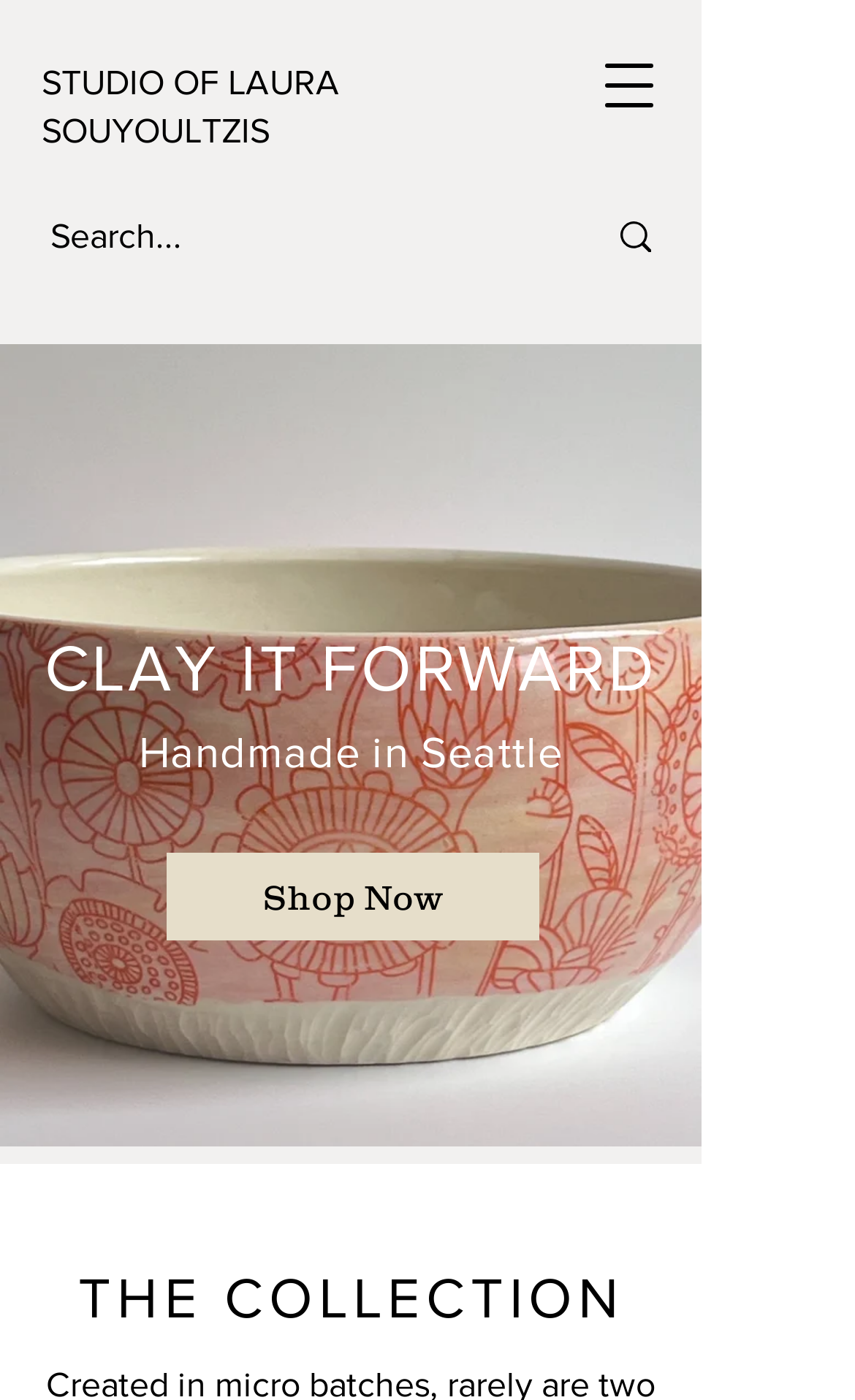Find the bounding box coordinates for the HTML element specified by: "STUDIO OF LAURA SOUYOULTZIS".

[0.049, 0.045, 0.397, 0.107]